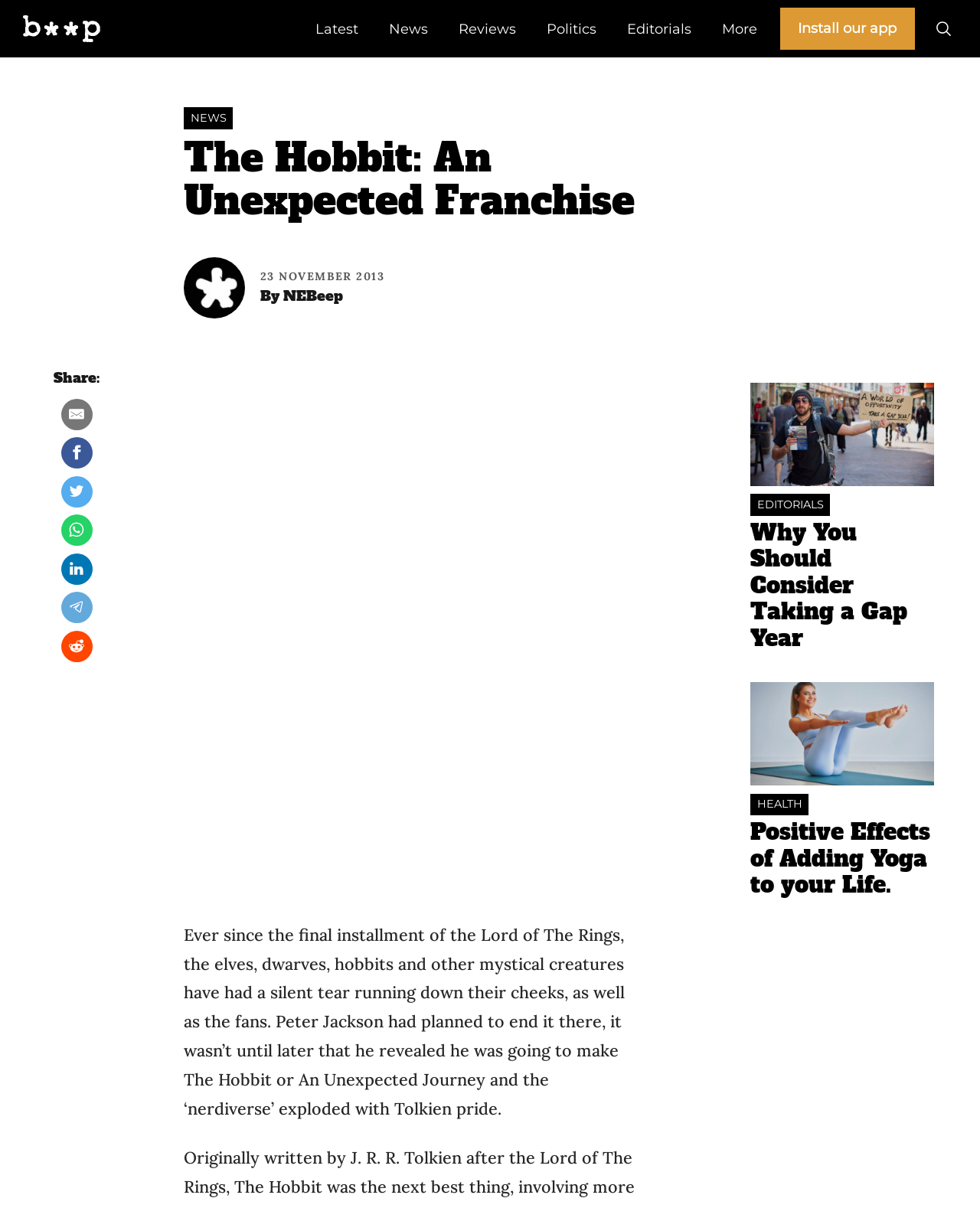Highlight the bounding box coordinates of the region I should click on to meet the following instruction: "Install the app".

[0.796, 0.007, 0.934, 0.041]